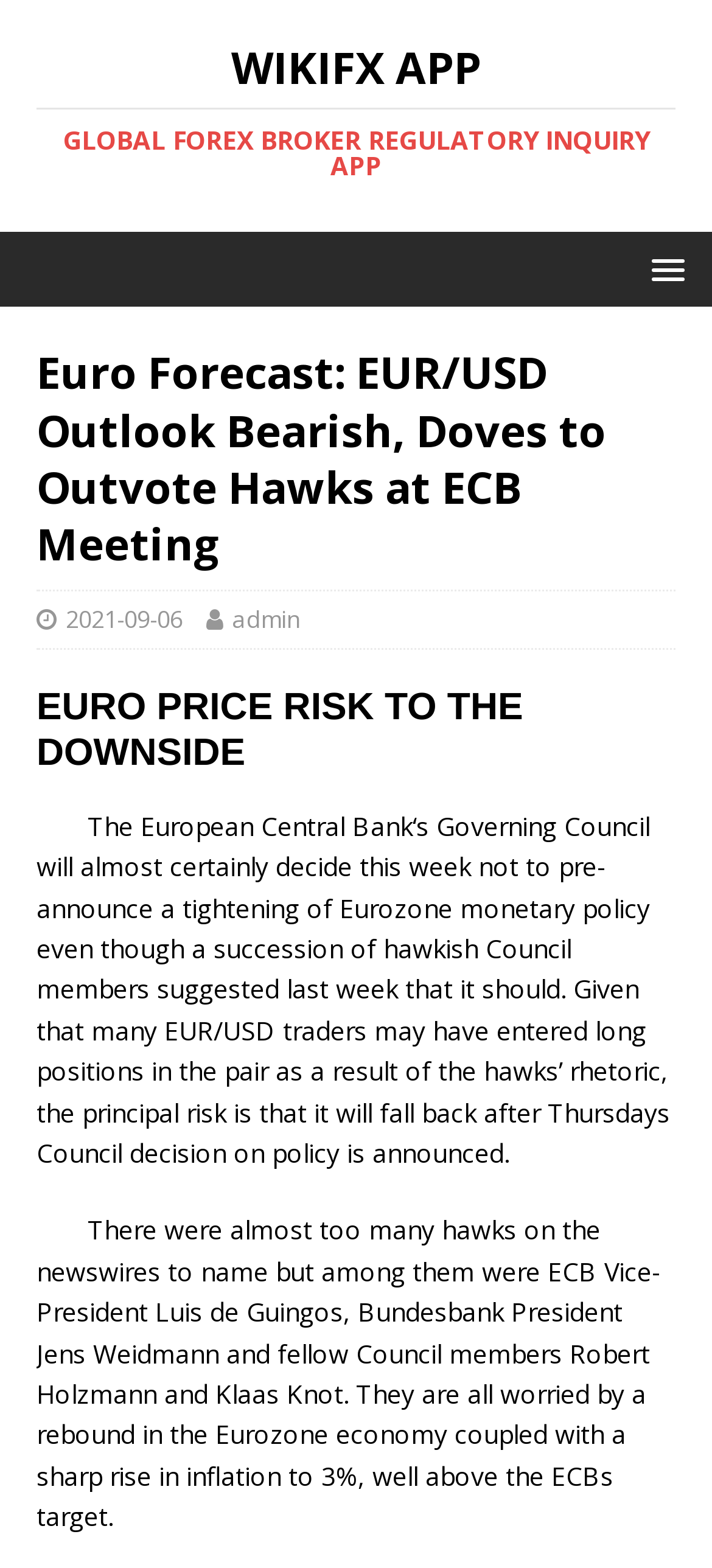Carefully examine the image and provide an in-depth answer to the question: Who is the author of the article?

The author of the article is mentioned as 'admin' in the link below the heading, which suggests that the article was written by an administrator or a user with the username 'admin'.